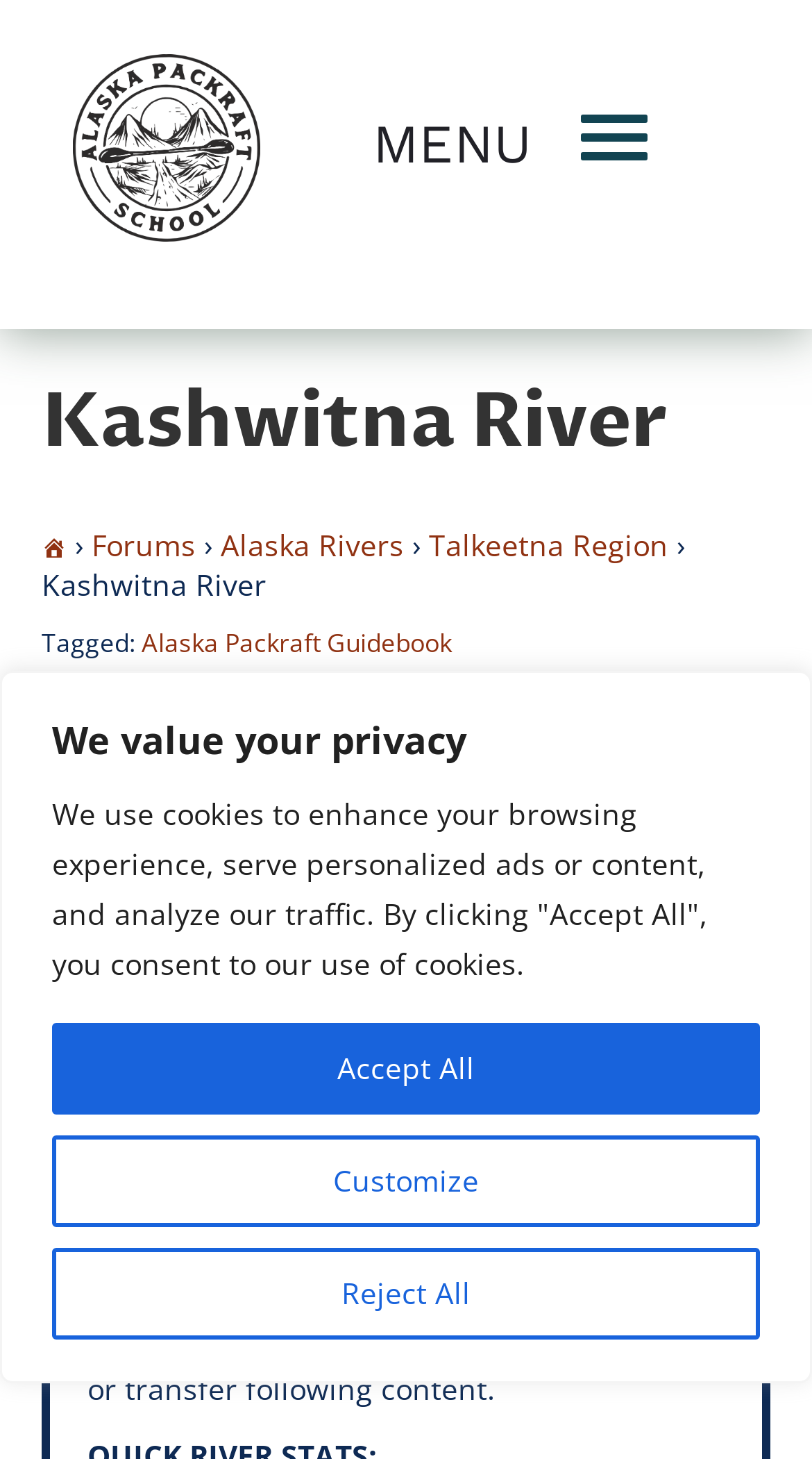Locate the bounding box coordinates of the element that should be clicked to execute the following instruction: "View Alaska Rivers".

[0.272, 0.36, 0.497, 0.387]